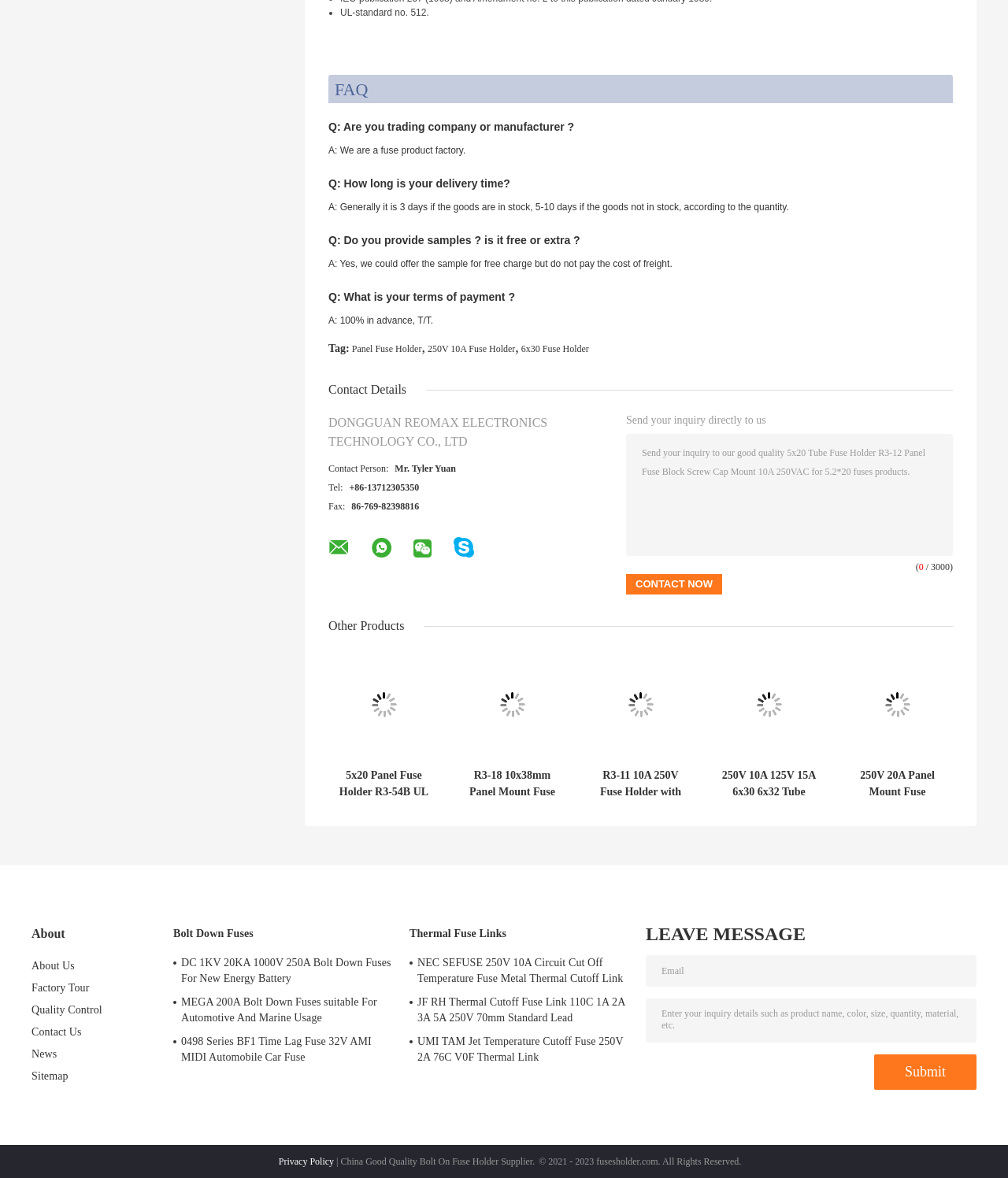Could you locate the bounding box coordinates for the section that should be clicked to accomplish this task: "Click the 'Contact Now' button".

[0.621, 0.487, 0.716, 0.505]